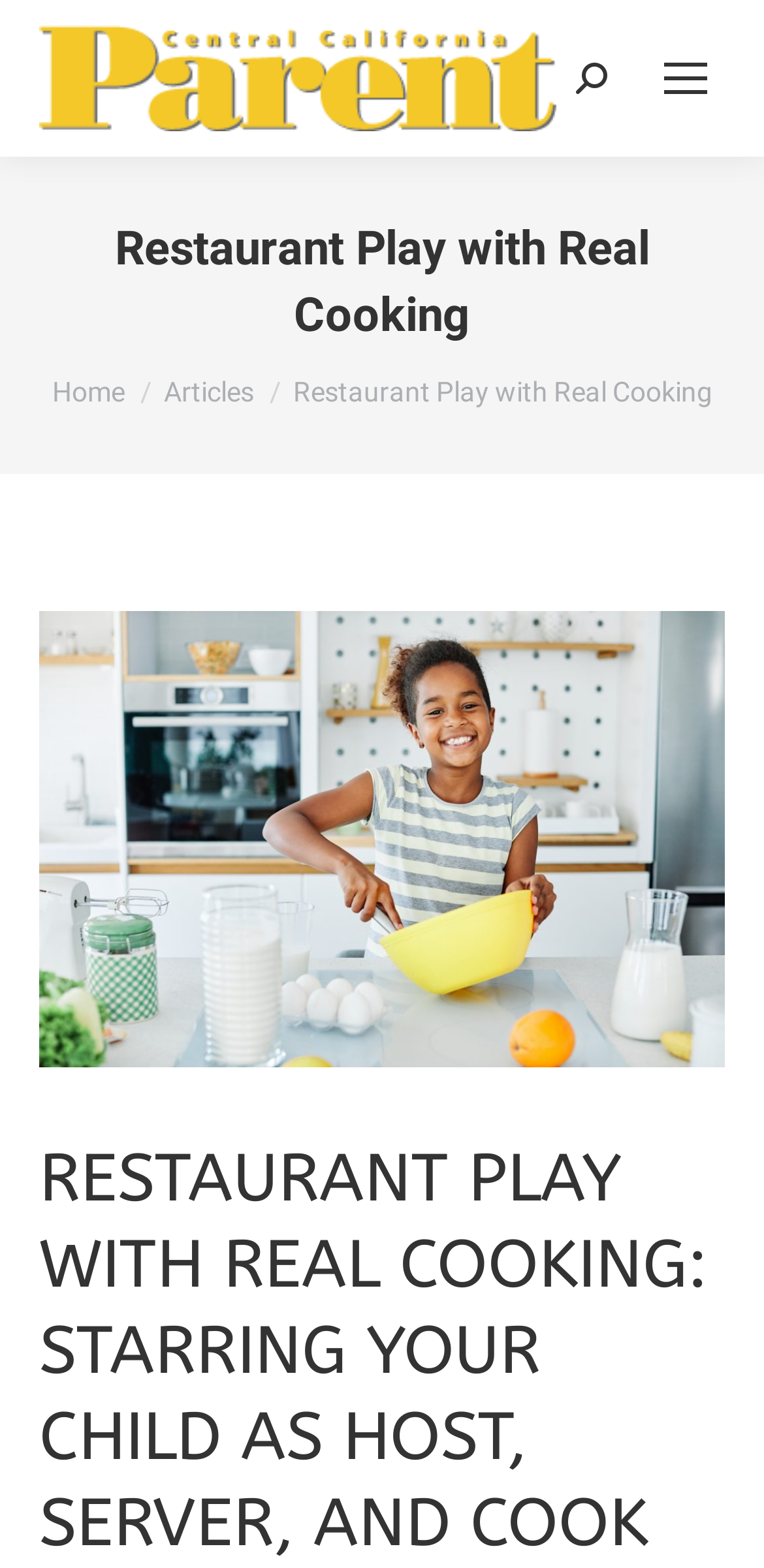Is there a search function on the webpage?
Give a thorough and detailed response to the question.

There is a search function on the webpage, which can be found on the top-right corner. It has a label 'Search:' and a search icon.